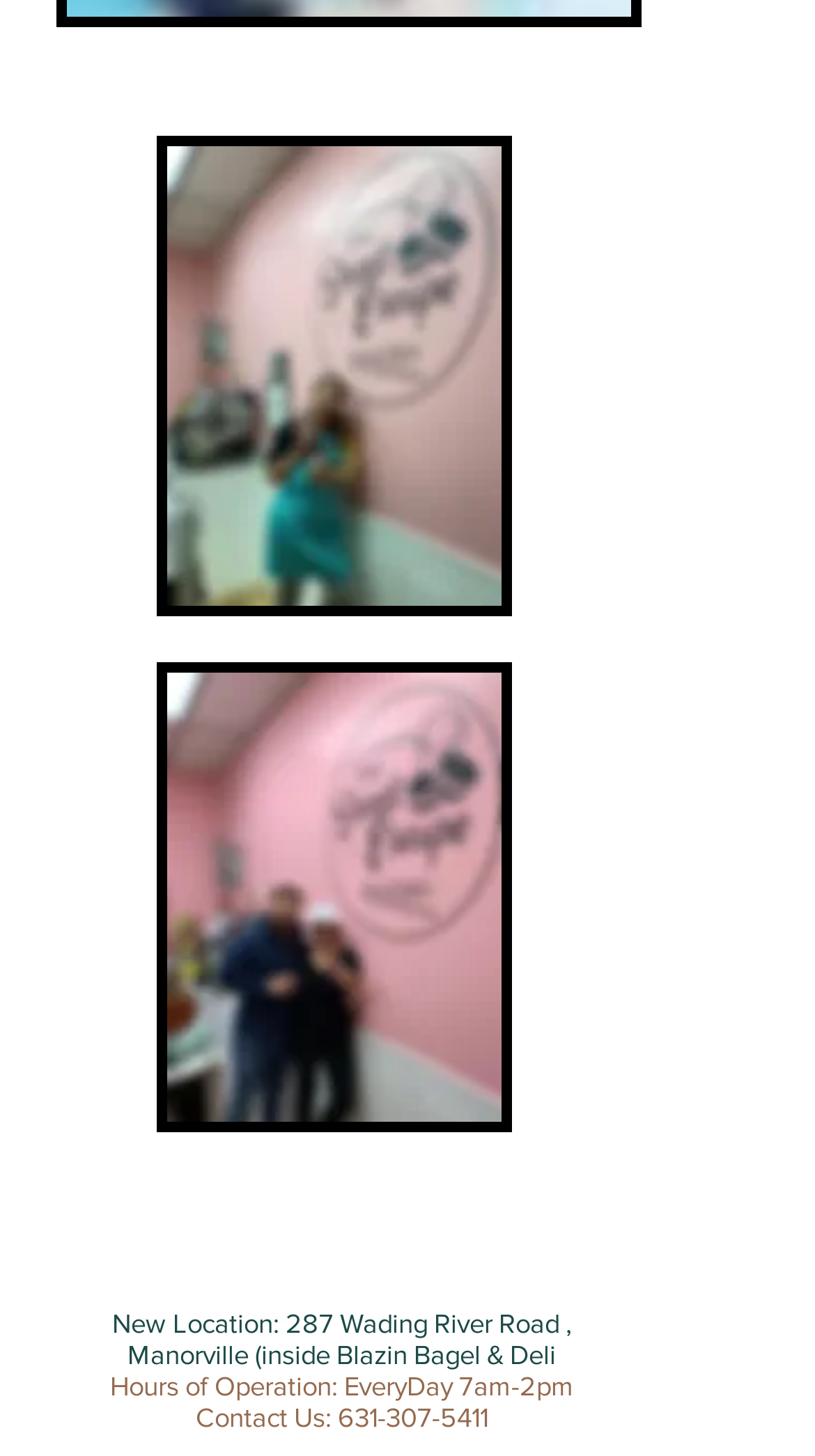Find the bounding box coordinates for the HTML element described as: "631-307-5411". The coordinates should consist of four float values between 0 and 1, i.e., [left, top, right, bottom].

[0.414, 0.963, 0.599, 0.985]